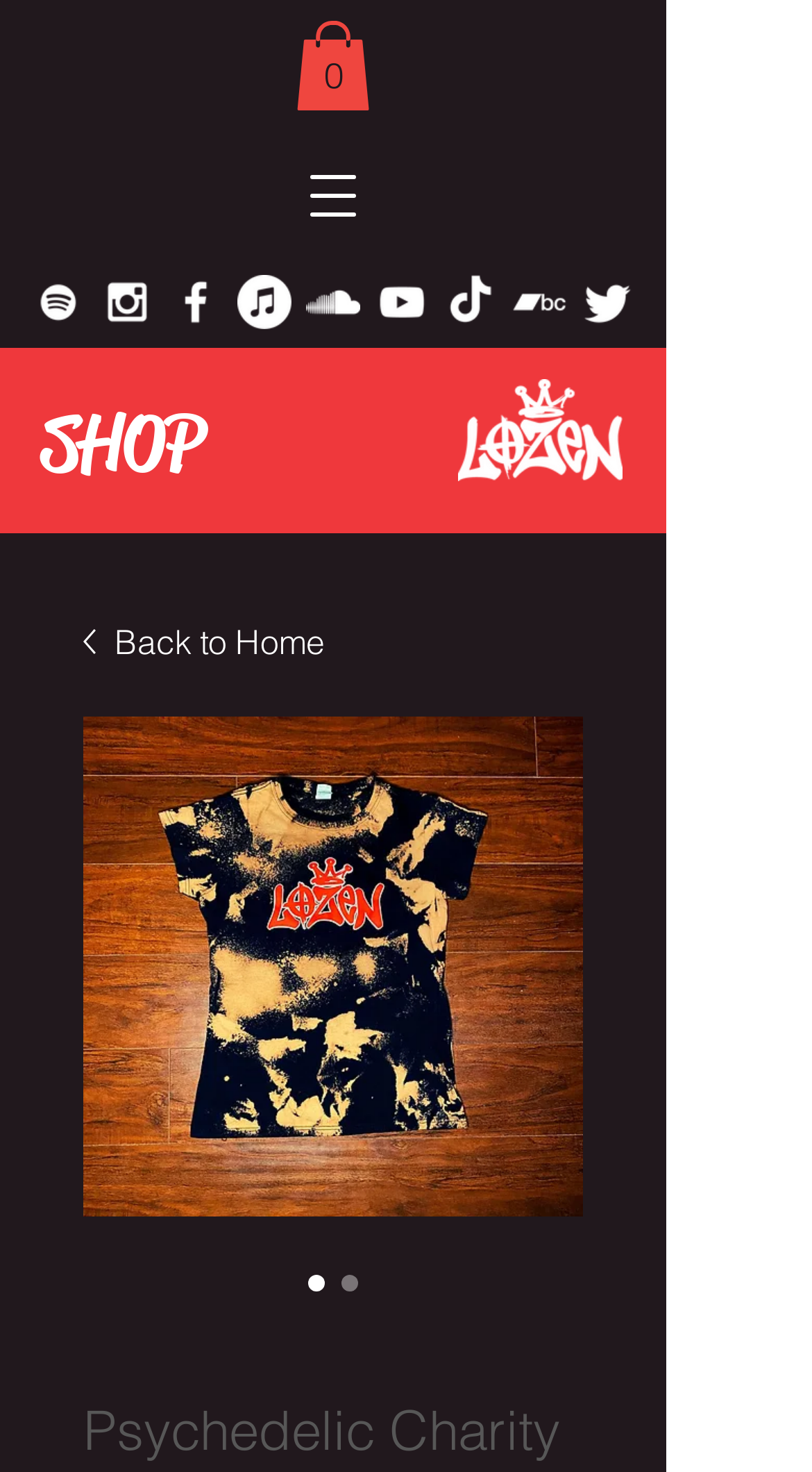Give a full account of the webpage's elements and their arrangement.

The webpage is about a unique Psychedelic Charity Acid Wash T-Shirt. At the top, there is a social bar with 7 links to various music and social media platforms, including Spotify, Instagram, Facebook, Apple Music, SoundCloud, YouTube, and TikTok, each represented by an icon. These links are aligned horizontally and take up about half of the screen width.

Below the social bar, there is a navigation menu button on the left and a cart icon with 0 items on the right. The cart icon is accompanied by a text "Cart with 0 items".

The main content of the page is divided into two sections. On the left, there is a heading "SHOP" and a link "Back to Home" with an image. On the right, there is a large image of the Psychedelic Charity Acid Wash T-Shirt, which takes up most of the screen height.

Below the image, there are two radio buttons with the same label "Psychedelic Charity Acid Wash T-Shirt", one of which is checked. The purpose of these radio buttons is not clear from the context.

Overall, the webpage appears to be an e-commerce page for a unique t-shirt, with a focus on music and social media platforms.